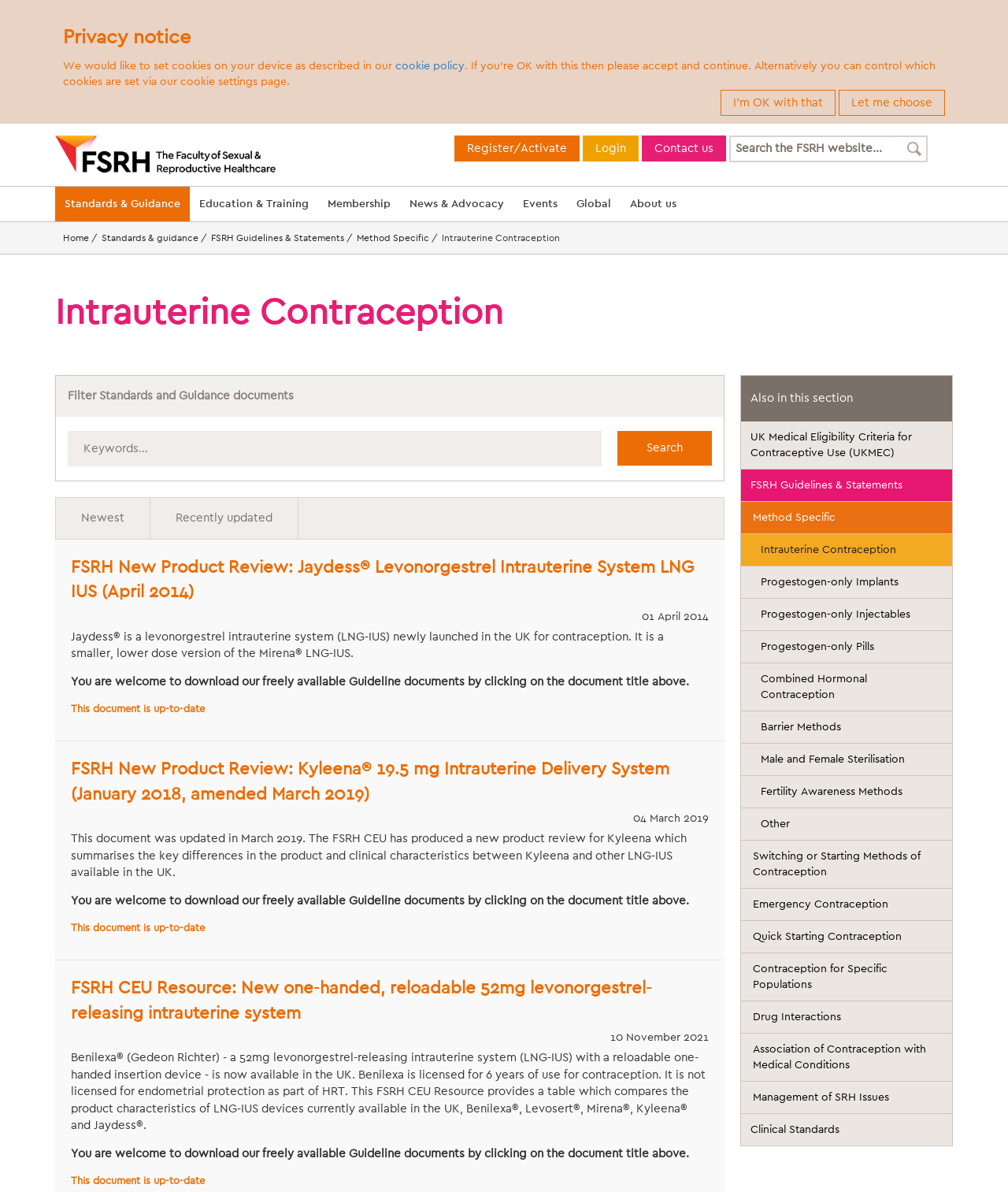Provide the bounding box coordinates, formatted as (top-left x, top-left y, bottom-right x, bottom-right y), with all values being floating point numbers between 0 and 1. Identify the bounding box of the UI element that matches the description: name="keywords" placeholder="Search the FSRH website..."

[0.723, 0.113, 0.895, 0.136]